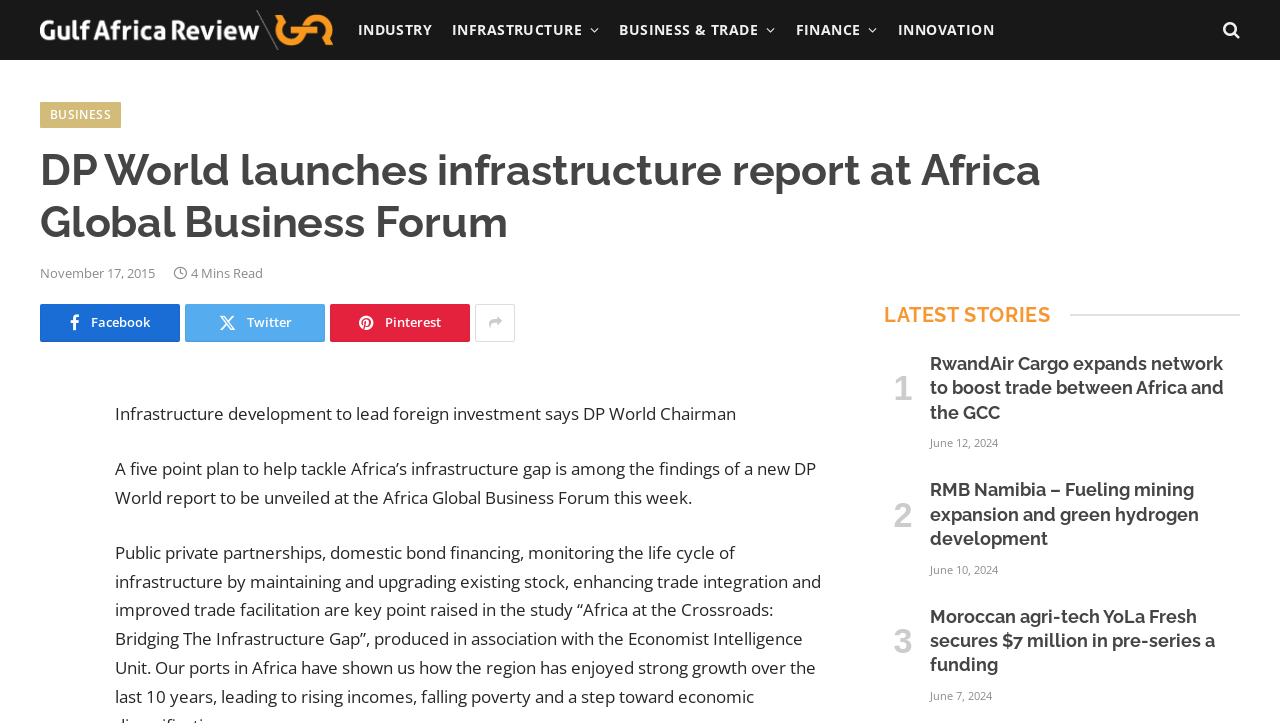Highlight the bounding box coordinates of the element you need to click to perform the following instruction: "Click on the 'Gulf Africa Review' link."

[0.031, 0.0, 0.26, 0.083]